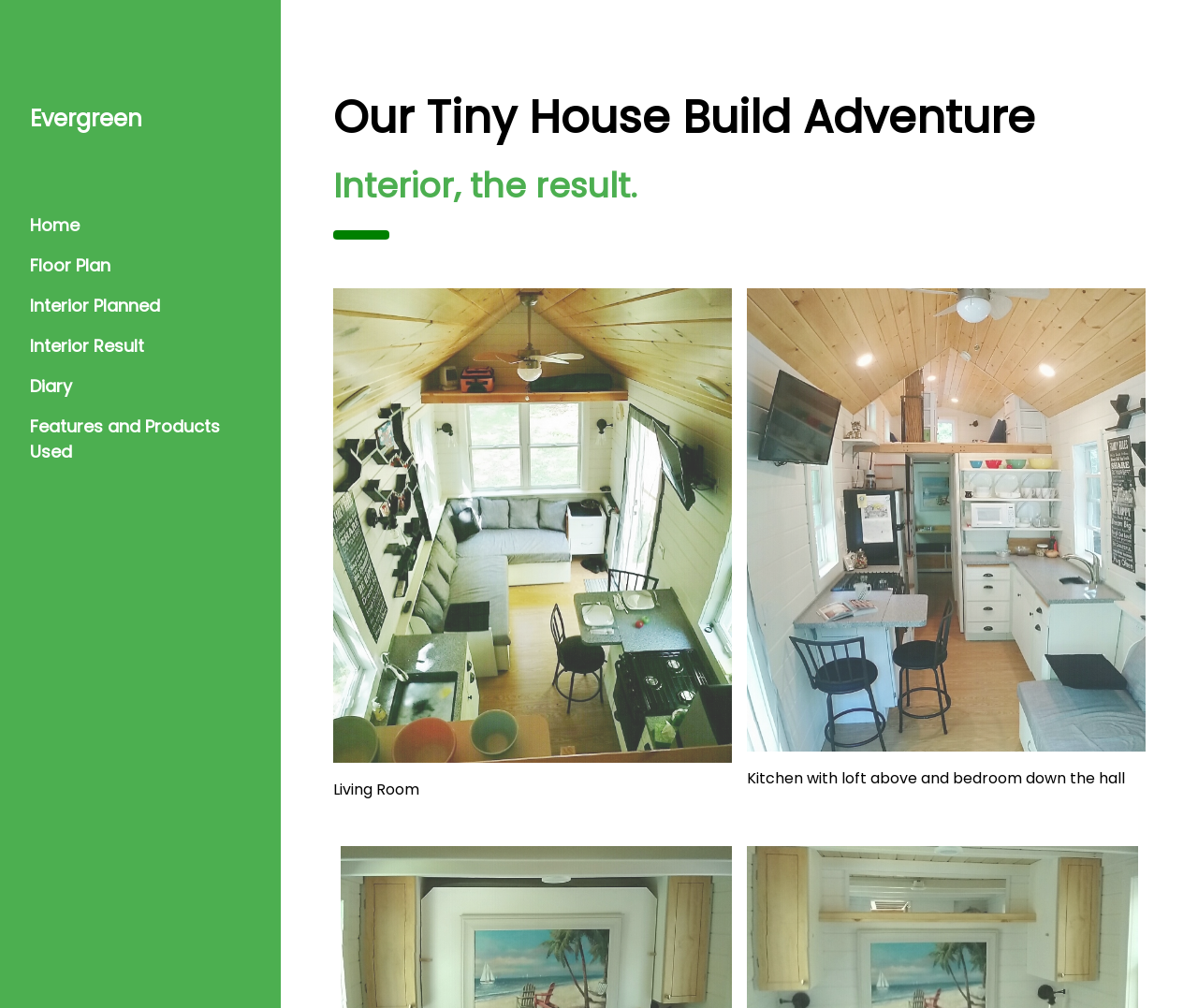Identify the bounding box coordinates of the section to be clicked to complete the task described by the following instruction: "check interior planned". The coordinates should be four float numbers between 0 and 1, formatted as [left, top, right, bottom].

[0.012, 0.284, 0.222, 0.323]